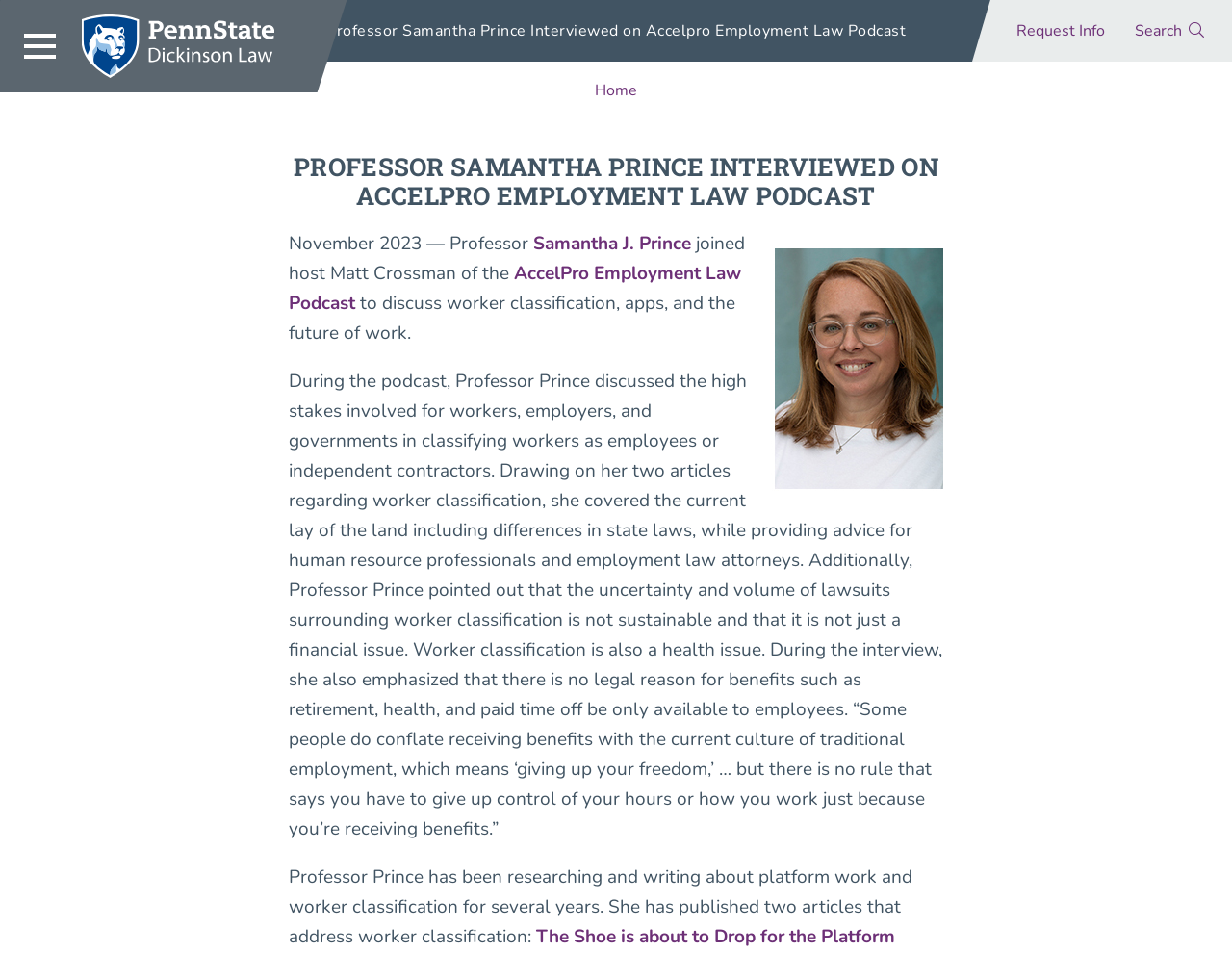Determine the bounding box for the HTML element described here: "Samantha J. Prince". The coordinates should be given as [left, top, right, bottom] with each number being a float between 0 and 1.

[0.433, 0.242, 0.561, 0.268]